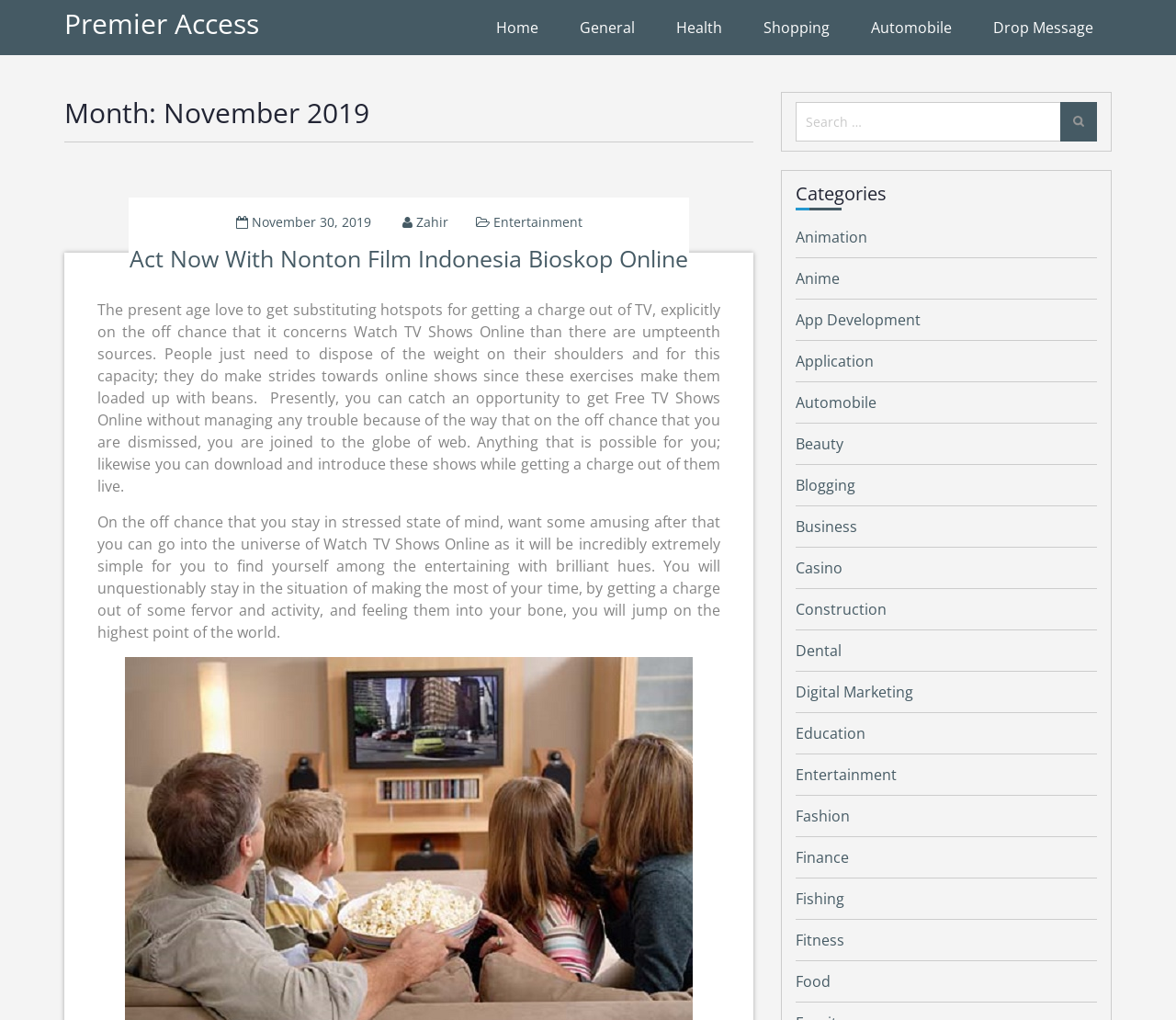Use a single word or phrase to answer the following:
How many categories are available on this webpage?

20+